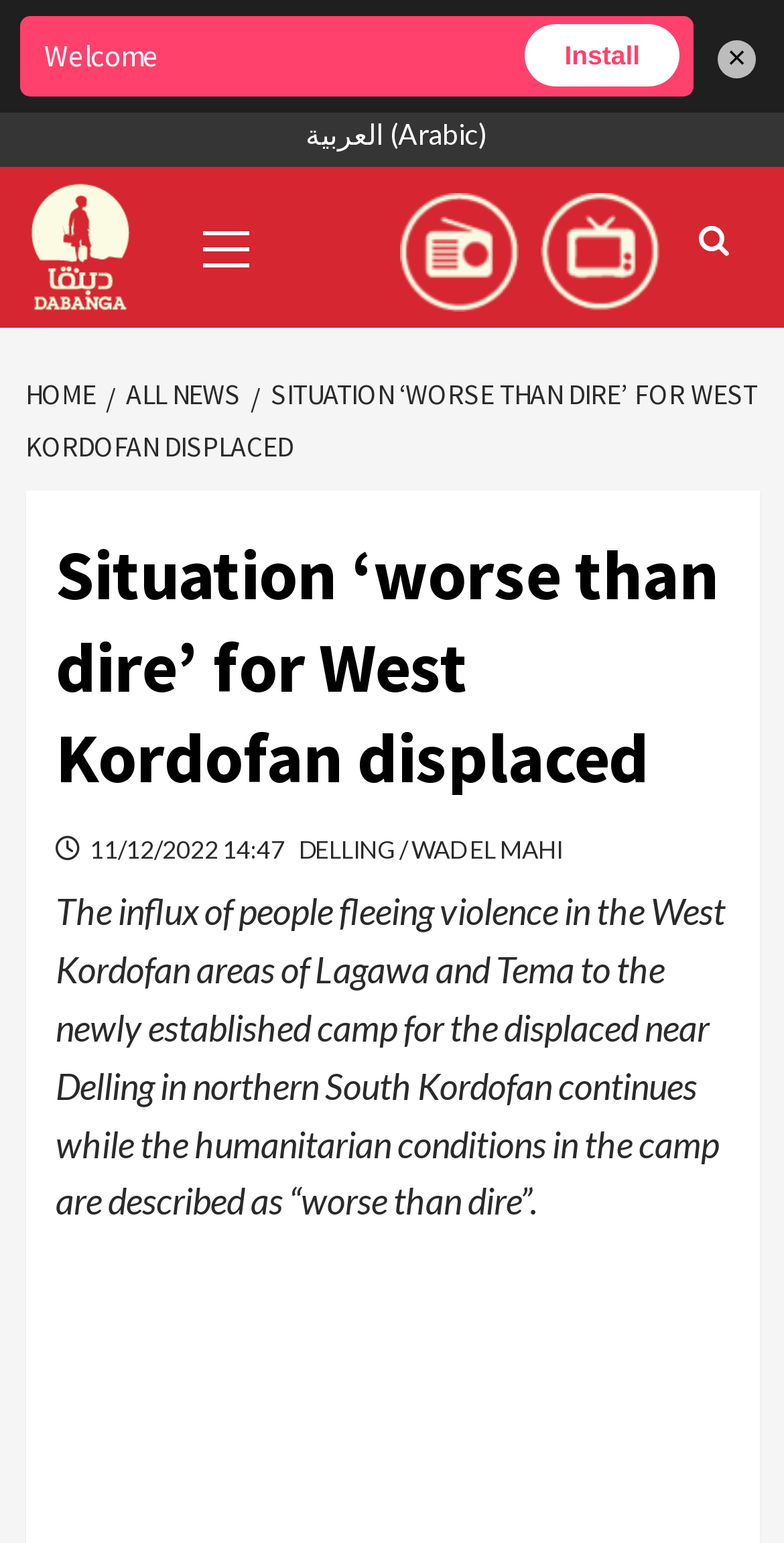Determine the bounding box coordinates of the element that should be clicked to execute the following command: "View all news".

[0.135, 0.244, 0.319, 0.267]